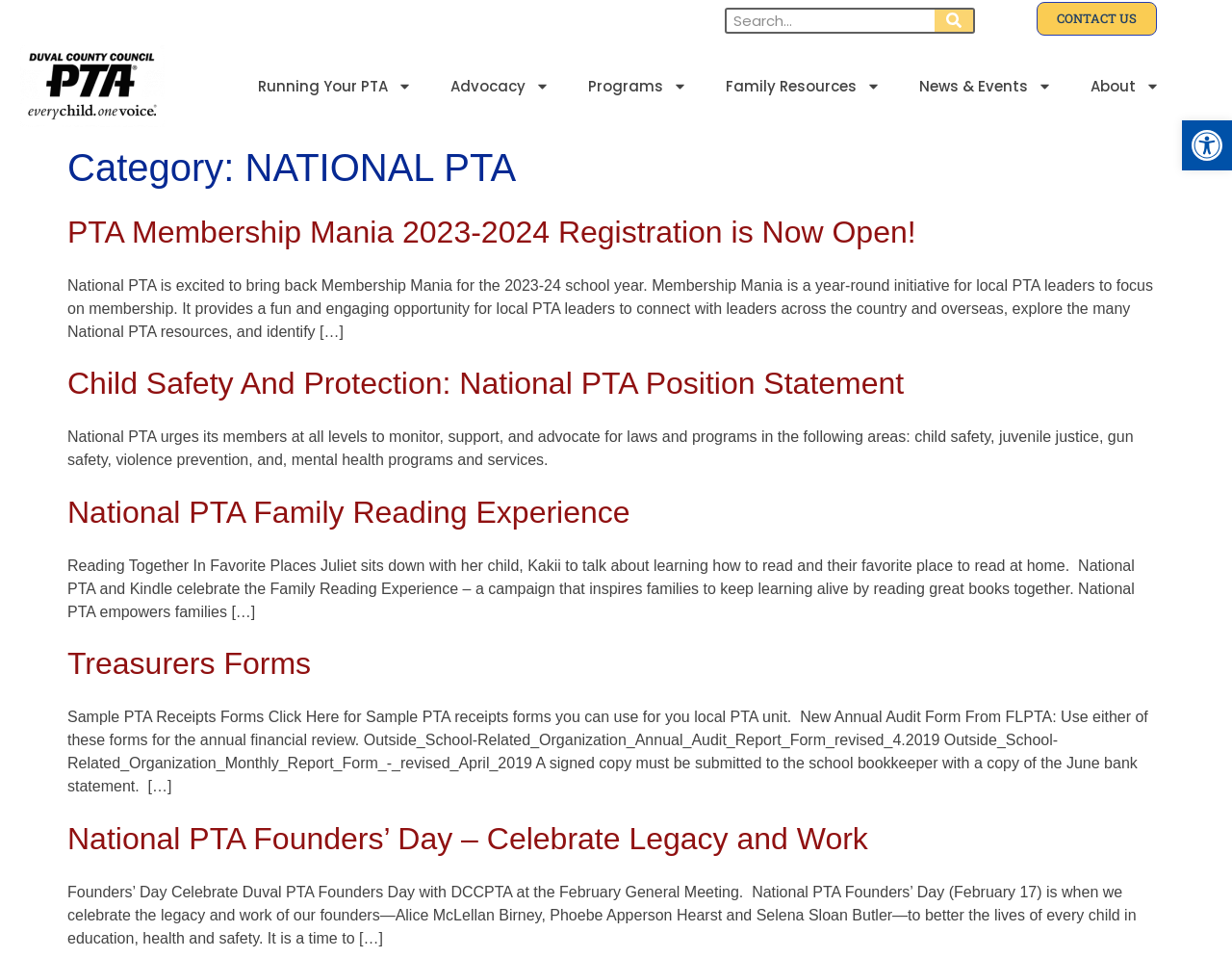Can you pinpoint the bounding box coordinates for the clickable element required for this instruction: "Search for something"? The coordinates should be four float numbers between 0 and 1, i.e., [left, top, right, bottom].

[0.59, 0.01, 0.759, 0.033]